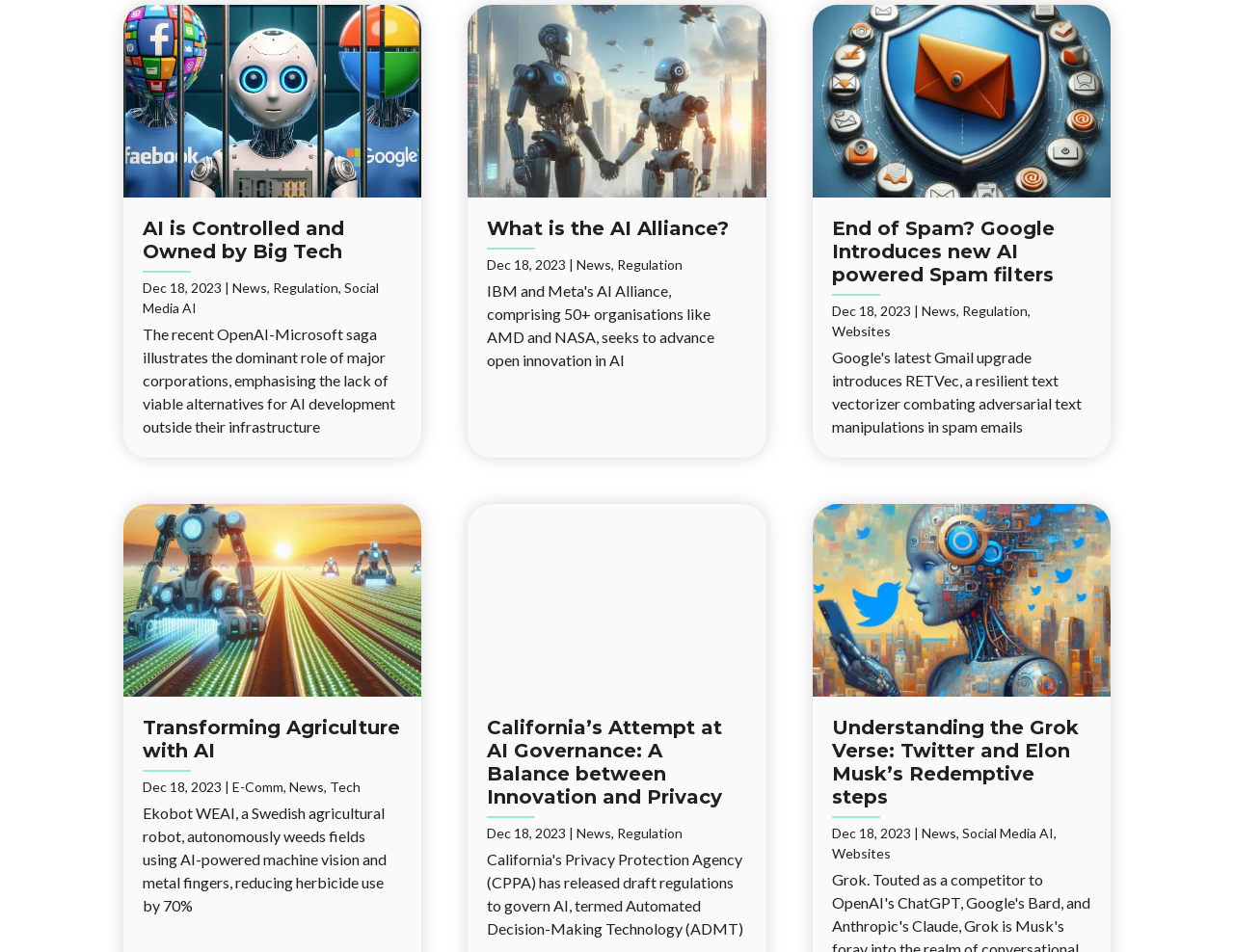What is the purpose of Ekobot WEAI?
Identify the answer in the screenshot and reply with a single word or phrase.

Autonomously weeding fields